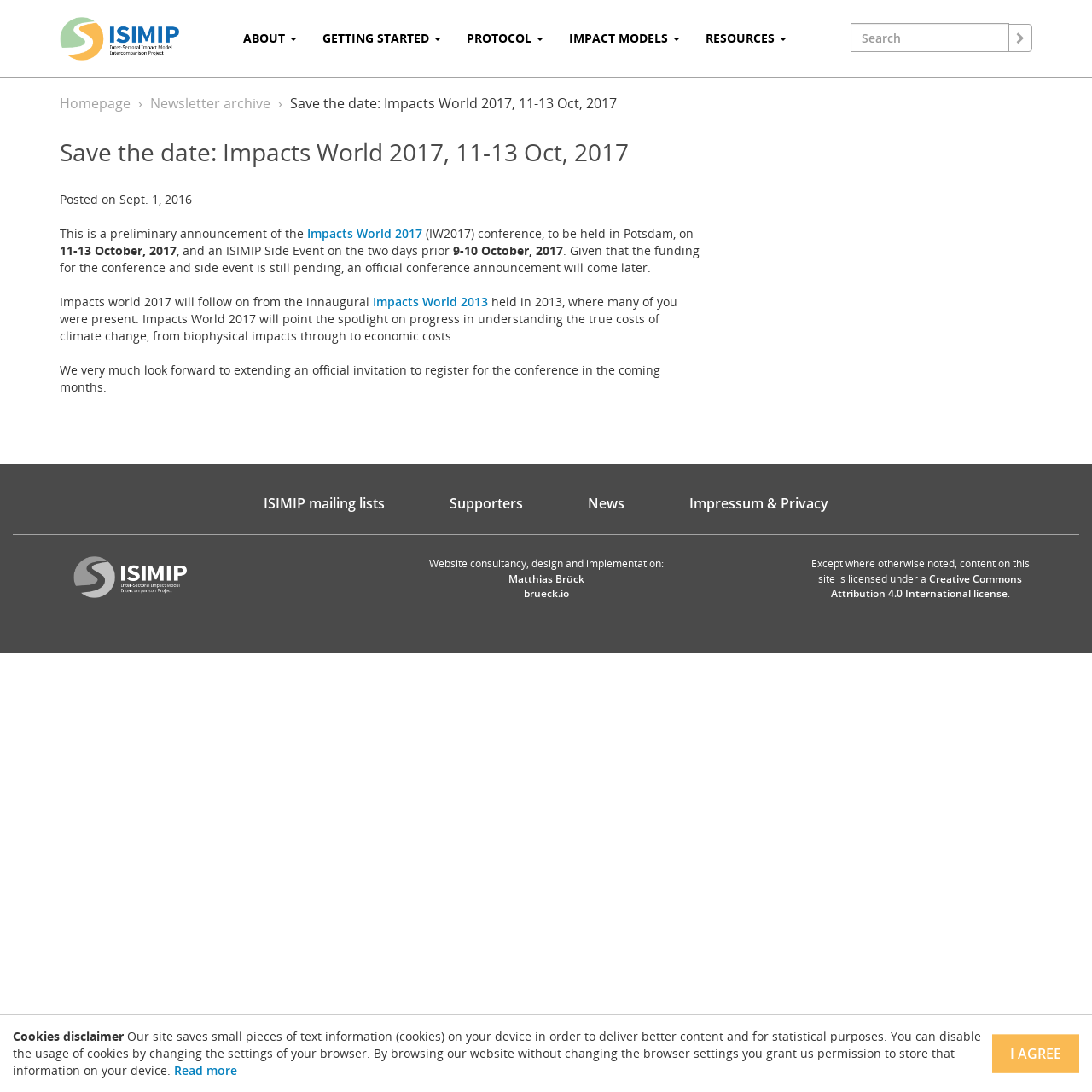Identify the bounding box coordinates of the area that should be clicked in order to complete the given instruction: "Read the Newsletter archive". The bounding box coordinates should be four float numbers between 0 and 1, i.e., [left, top, right, bottom].

[0.138, 0.086, 0.248, 0.103]